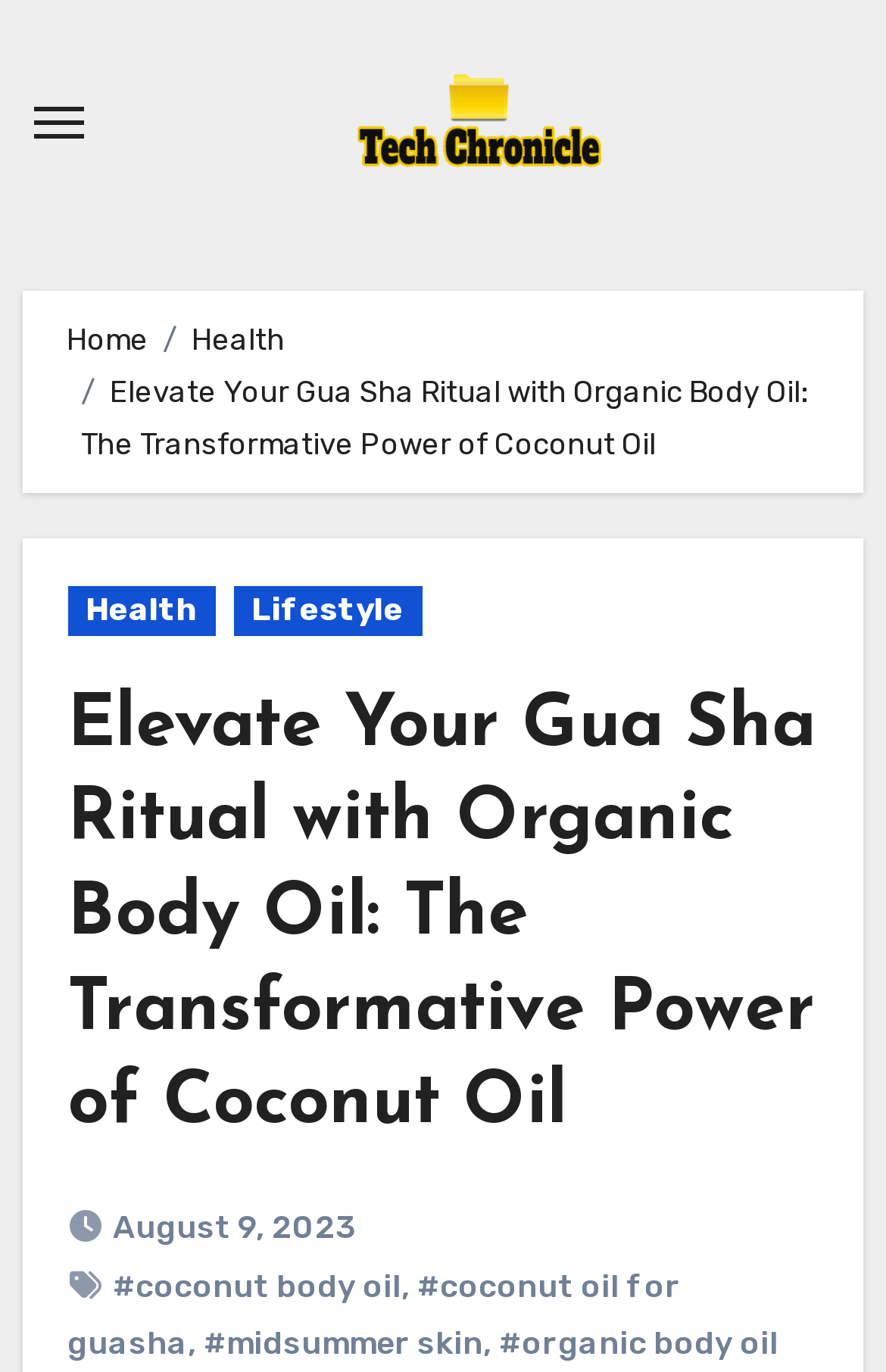Reply to the question with a brief word or phrase: What is the current article about?

Gua Sha and coconut oil